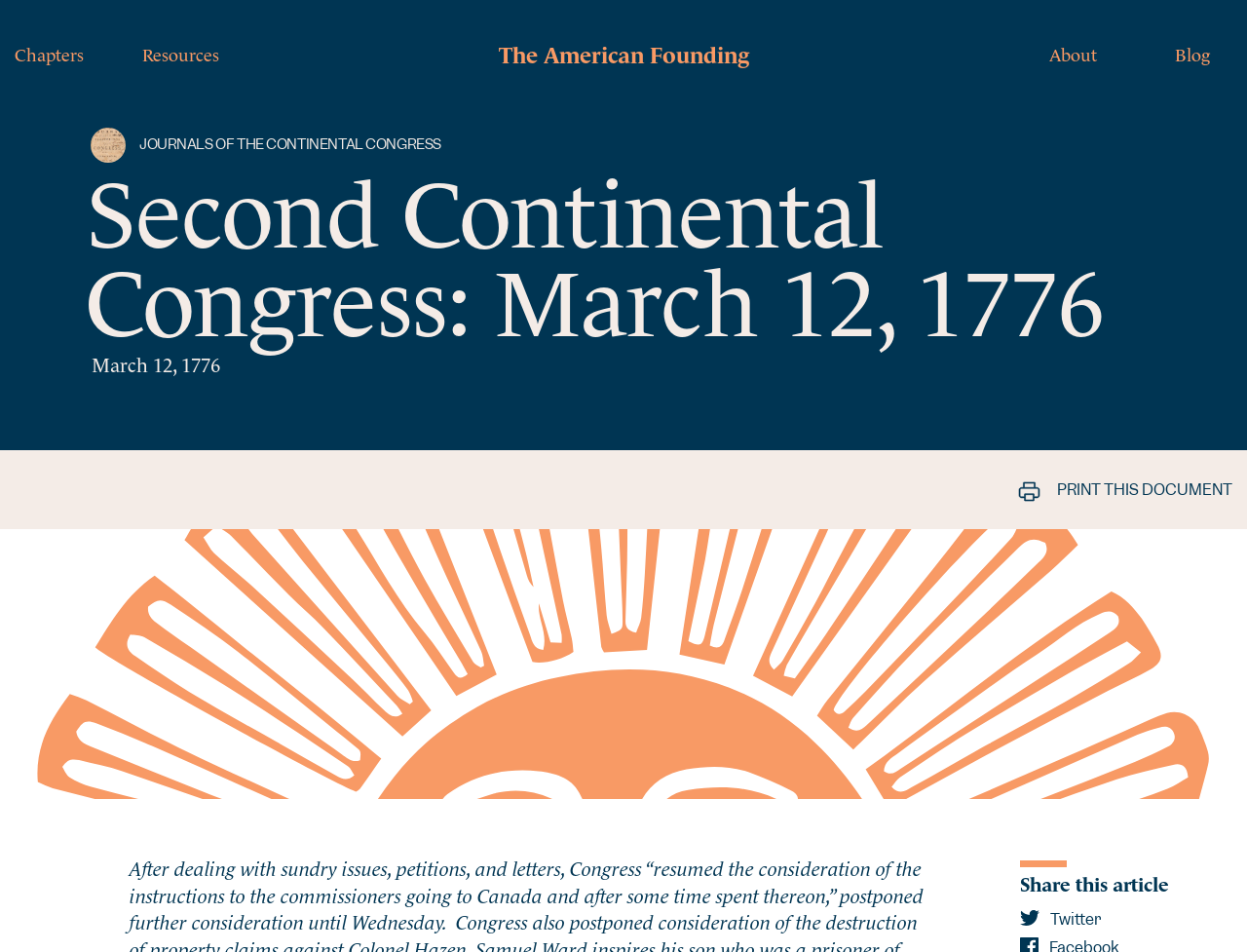Bounding box coordinates are specified in the format (top-left x, top-left y, bottom-right x, bottom-right y). All values are floating point numbers bounded between 0 and 1. Please provide the bounding box coordinate of the region this sentence describes: The American Founding

[0.4, 0.039, 0.6, 0.072]